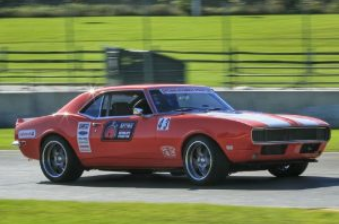Describe every detail you can see in the image.

This dynamic image showcases a classic red car, identified as a 1967 Chevrolet Camaro, captured mid-action on a racetrack. The vehicle's sleek design is accentuated by racing decals, demonstrating its sporty character. As it speeds around the track, the backdrop features vibrant green grass and a safety barrier, emphasizing the thrilling atmosphere of motorsport. This exciting scene embodies the spirit of automotive performance and racing culture, making it a visually engaging portrayal for enthusiasts and fans alike.